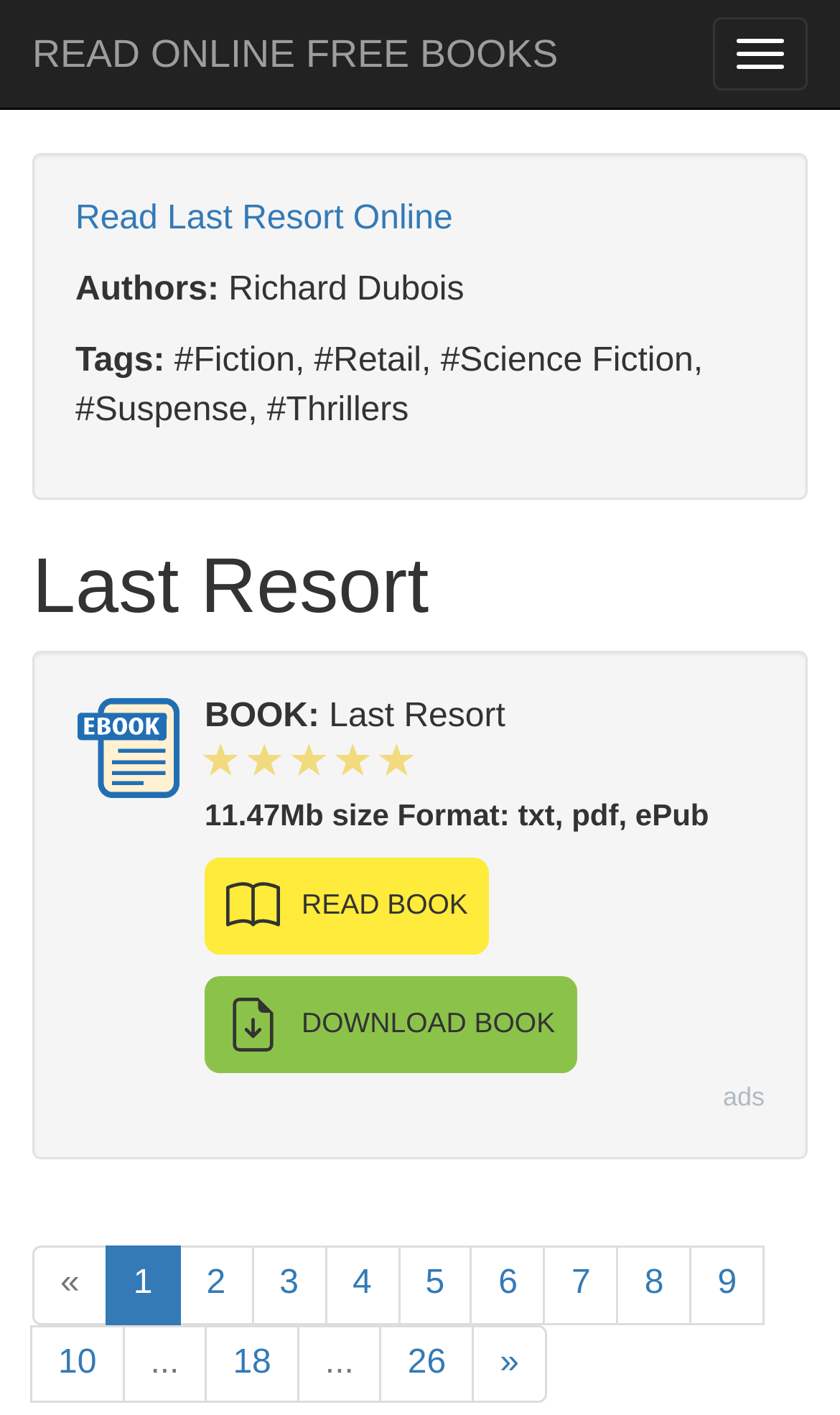Ascertain the bounding box coordinates for the UI element detailed here: "READ ONLINE FREE BOOKS". The coordinates should be provided as [left, top, right, bottom] with each value being a float between 0 and 1.

[0.0, 0.0, 0.703, 0.076]